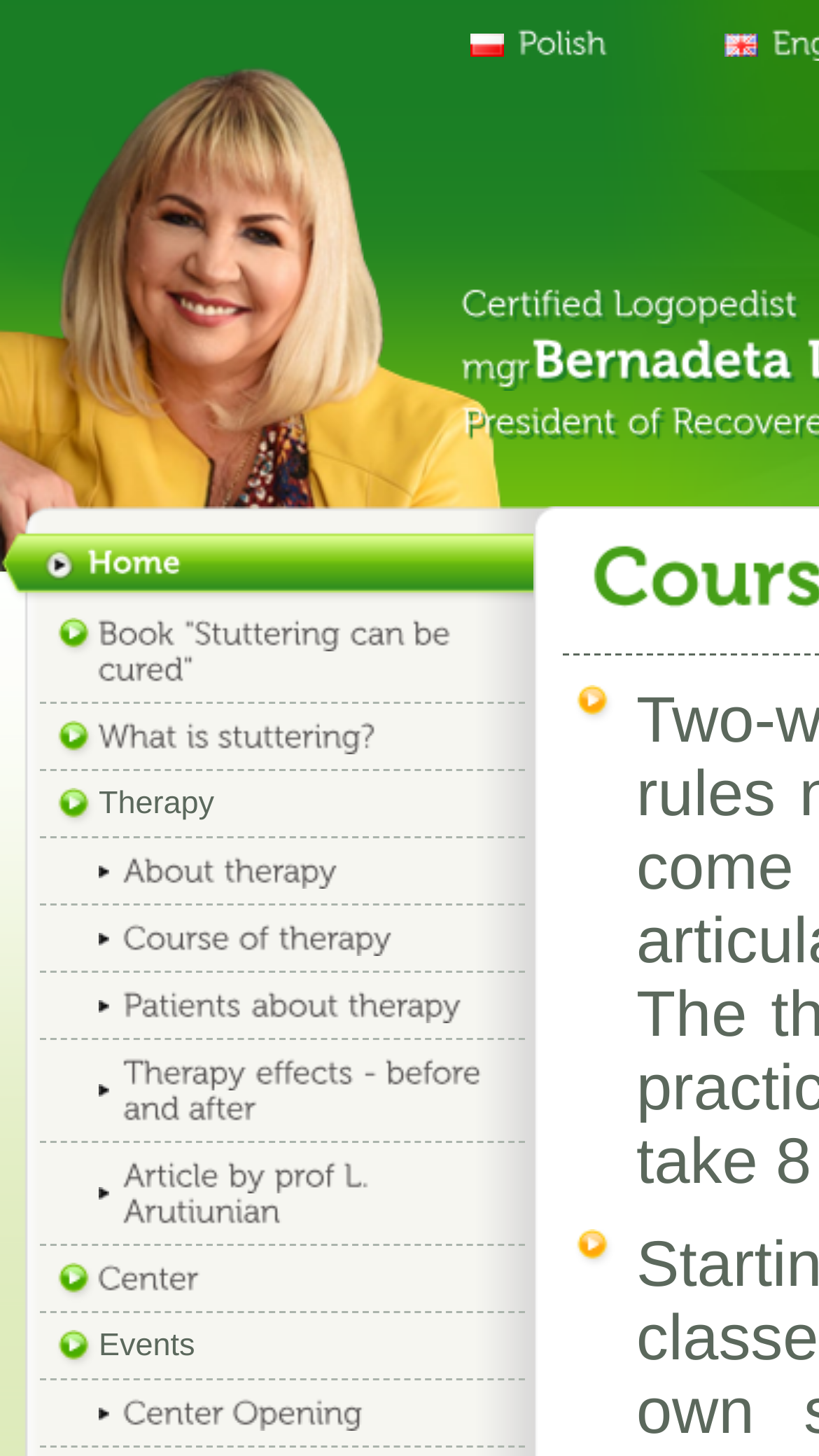Determine the bounding box coordinates of the clickable element to achieve the following action: 'Book 'Stuttering can be cured''. Provide the coordinates as four float values between 0 and 1, formatted as [left, top, right, bottom].

[0.121, 0.423, 0.562, 0.472]